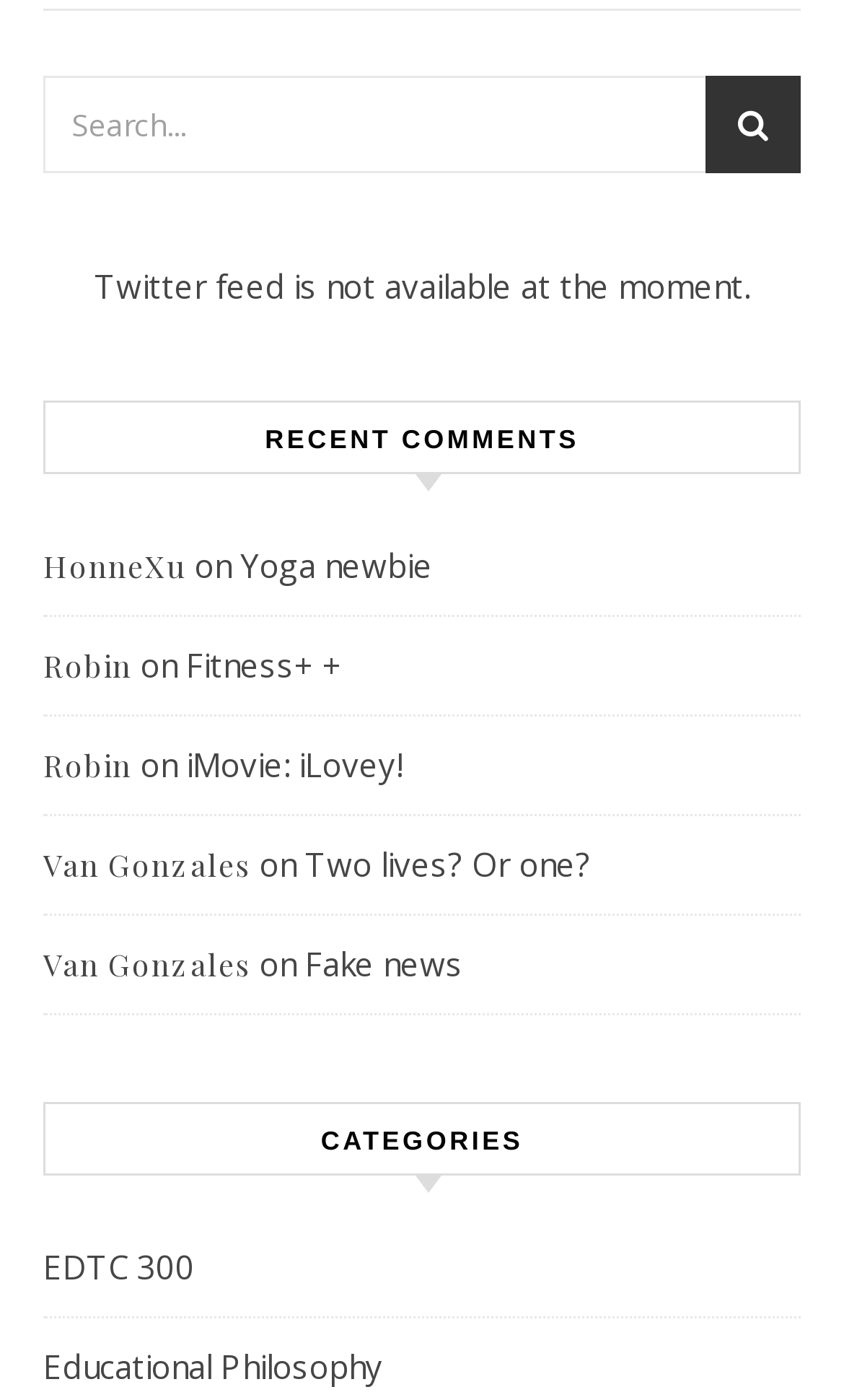Pinpoint the bounding box coordinates of the clickable area needed to execute the instruction: "search for something". The coordinates should be specified as four float numbers between 0 and 1, i.e., [left, top, right, bottom].

[0.051, 0.054, 0.949, 0.124]